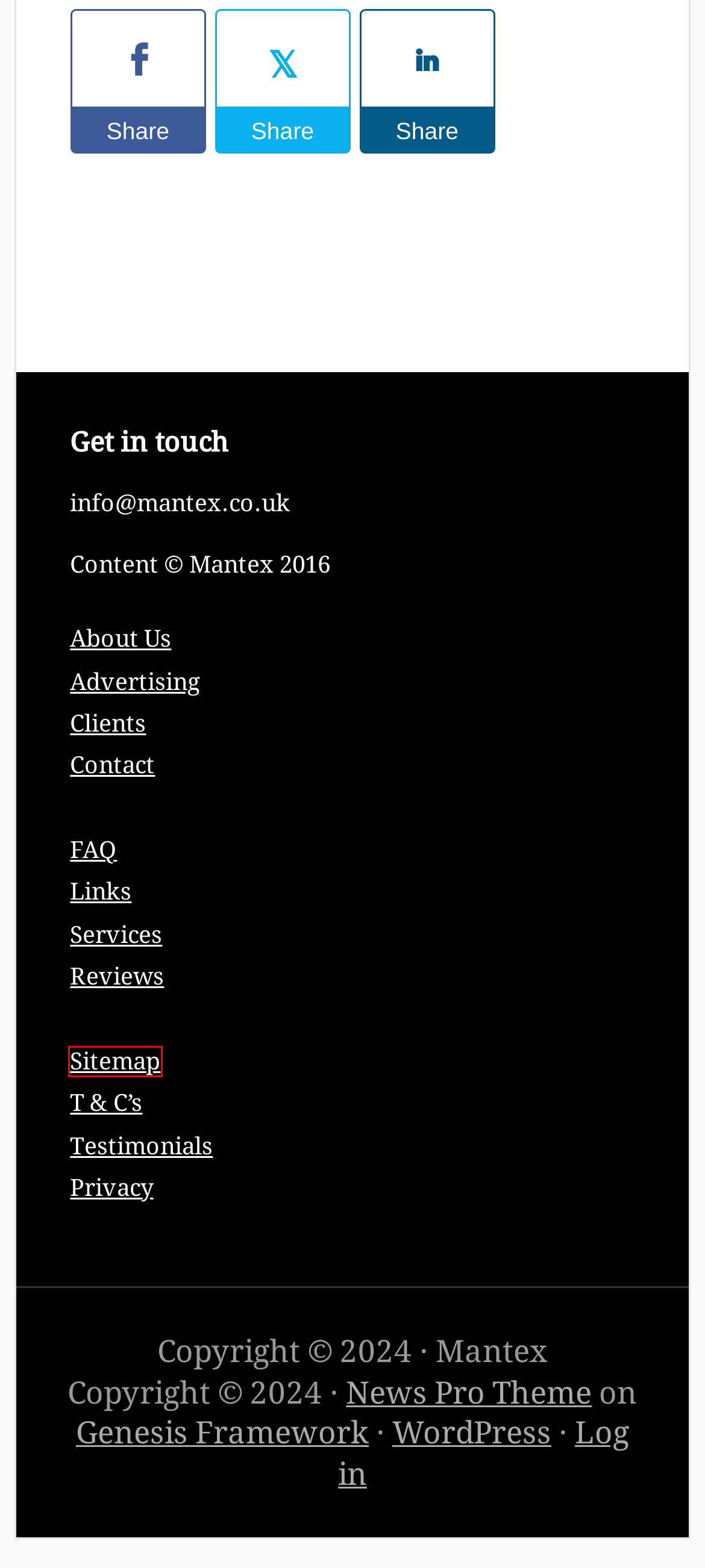Observe the screenshot of a webpage with a red bounding box around an element. Identify the webpage description that best fits the new page after the element inside the bounding box is clicked. The candidates are:
A. Log In ‹ Mantex — WordPress
B. The Thomas Hardy Society
C. The Novella - Mantex
D. Reviews - Mantex
E. Sitemap - Mantex
F. The Short Story Archives - Mantex
G. Mantex - Tutorials, Study Guides & More
H. 404 Page not found - University of St Andrews

E